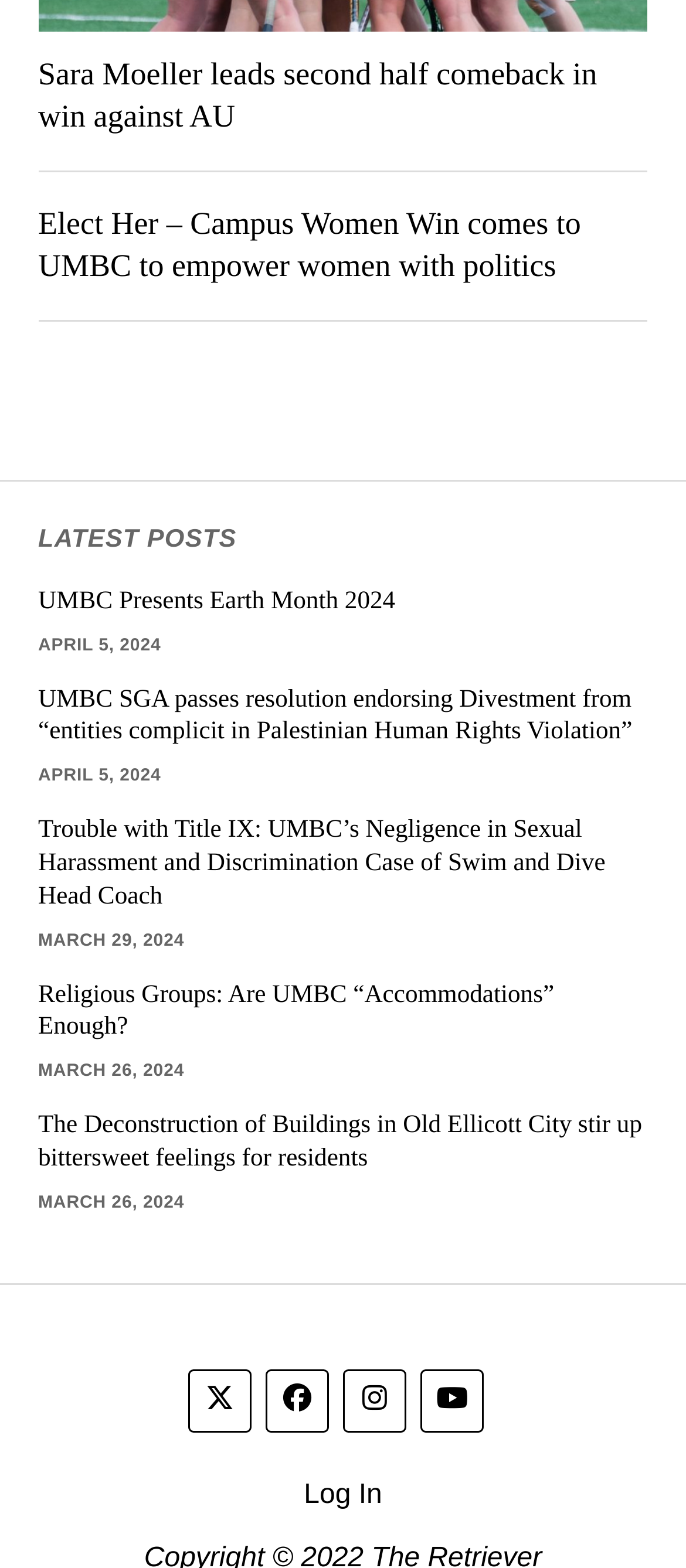Identify the bounding box coordinates for the element that needs to be clicked to fulfill this instruction: "Log in to the website". Provide the coordinates in the format of four float numbers between 0 and 1: [left, top, right, bottom].

[0.443, 0.943, 0.557, 0.963]